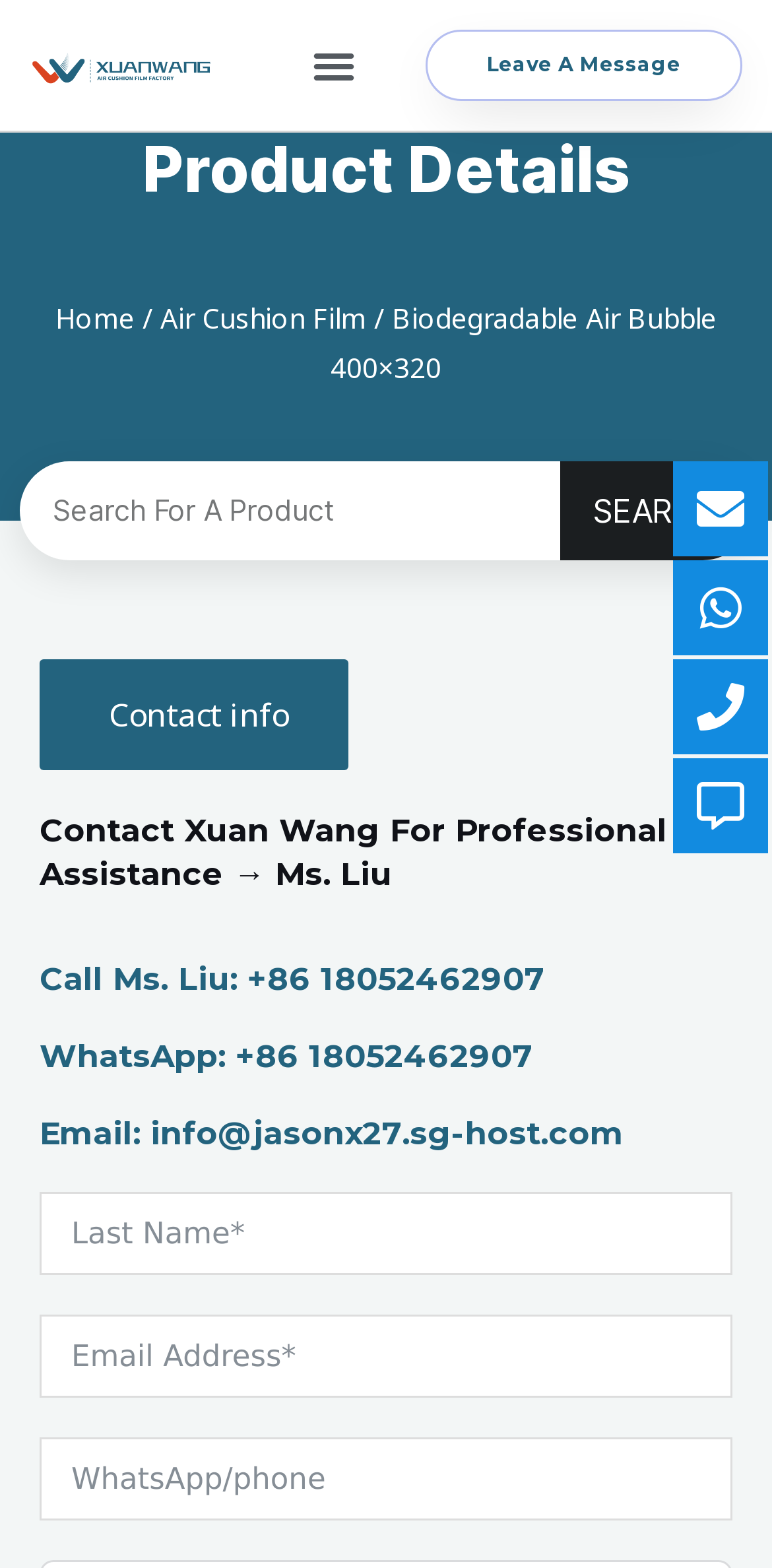Please provide a comprehensive response to the question based on the details in the image: What is the purpose of the search bar?

The search bar is located near the top of the page, and it has a placeholder text that says 'Search'. This suggests that the search bar is intended for users to search for specific content within the website.